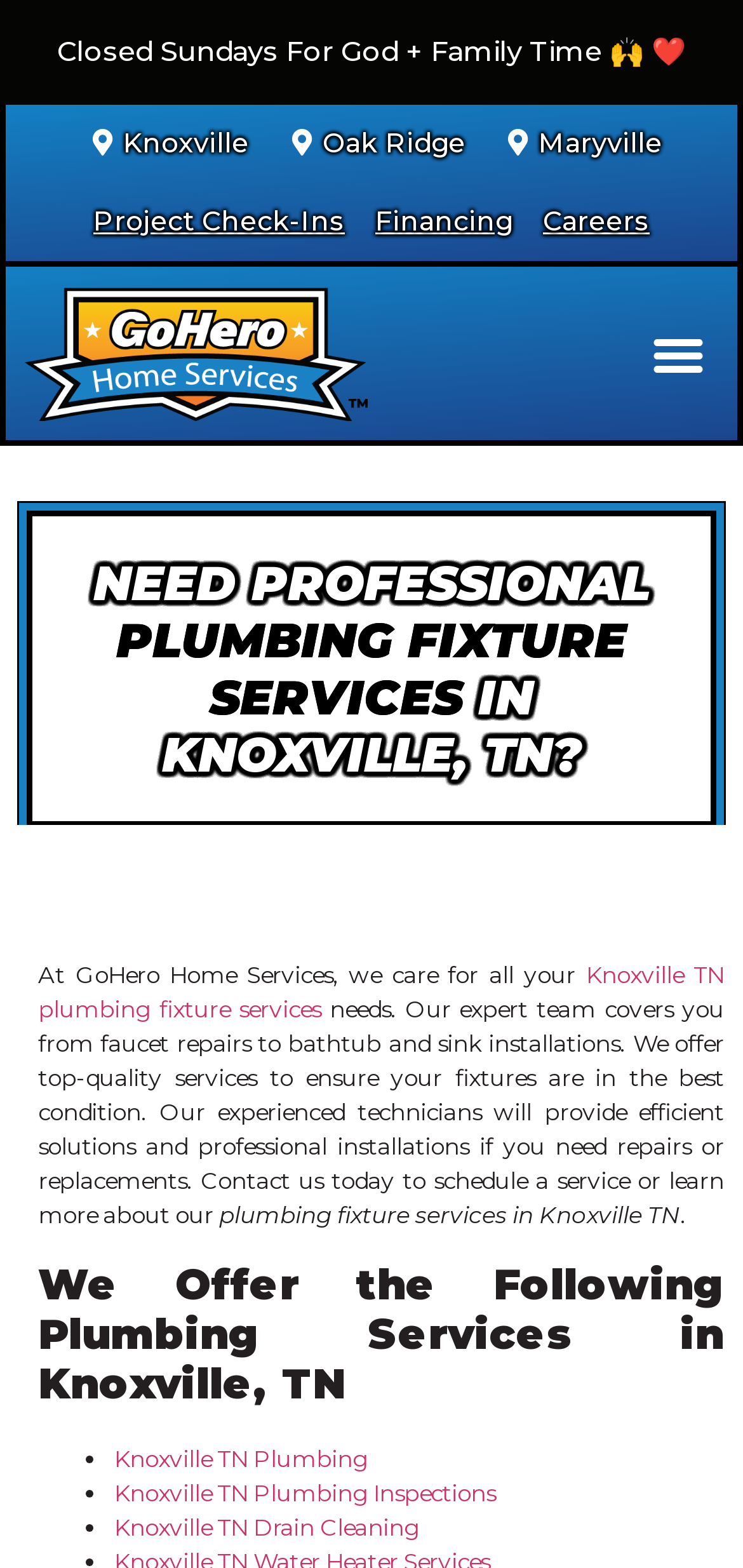What is the purpose of the expert team at GoHero Home Services?
Refer to the screenshot and deliver a thorough answer to the question presented.

The purpose of the expert team at GoHero Home Services can be determined by looking at the StaticText element 'At GoHero Home Services, we care for all your needs.' which indicates that the team covers all plumbing needs.